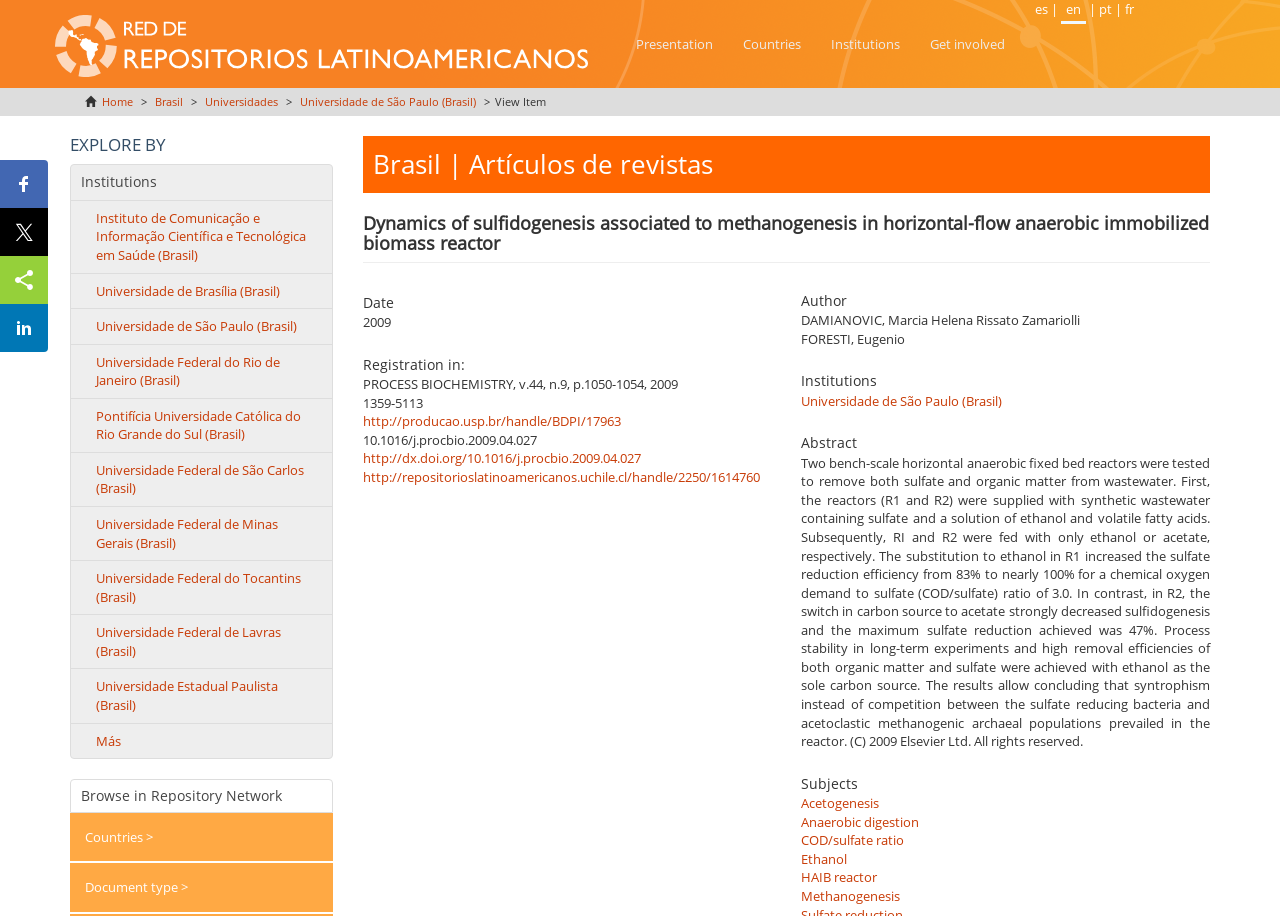What is the author of the article?
Please provide a single word or phrase as your answer based on the screenshot.

DAMIANOVIC, Marcia Helena Rissato Zamariolli and FORESTI, Eugenio